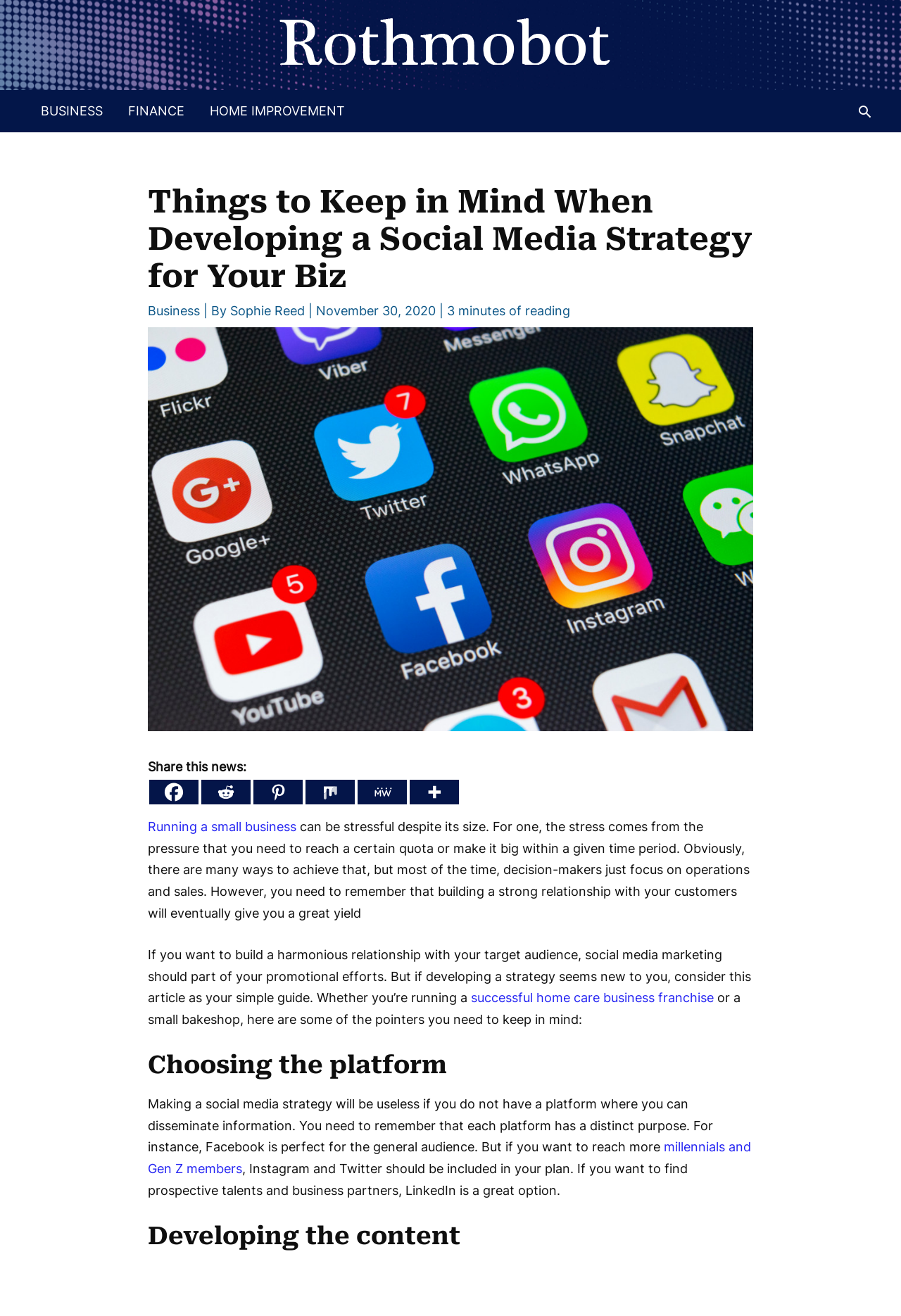Find the bounding box of the UI element described as follows: "title="More"".

[0.455, 0.593, 0.509, 0.611]